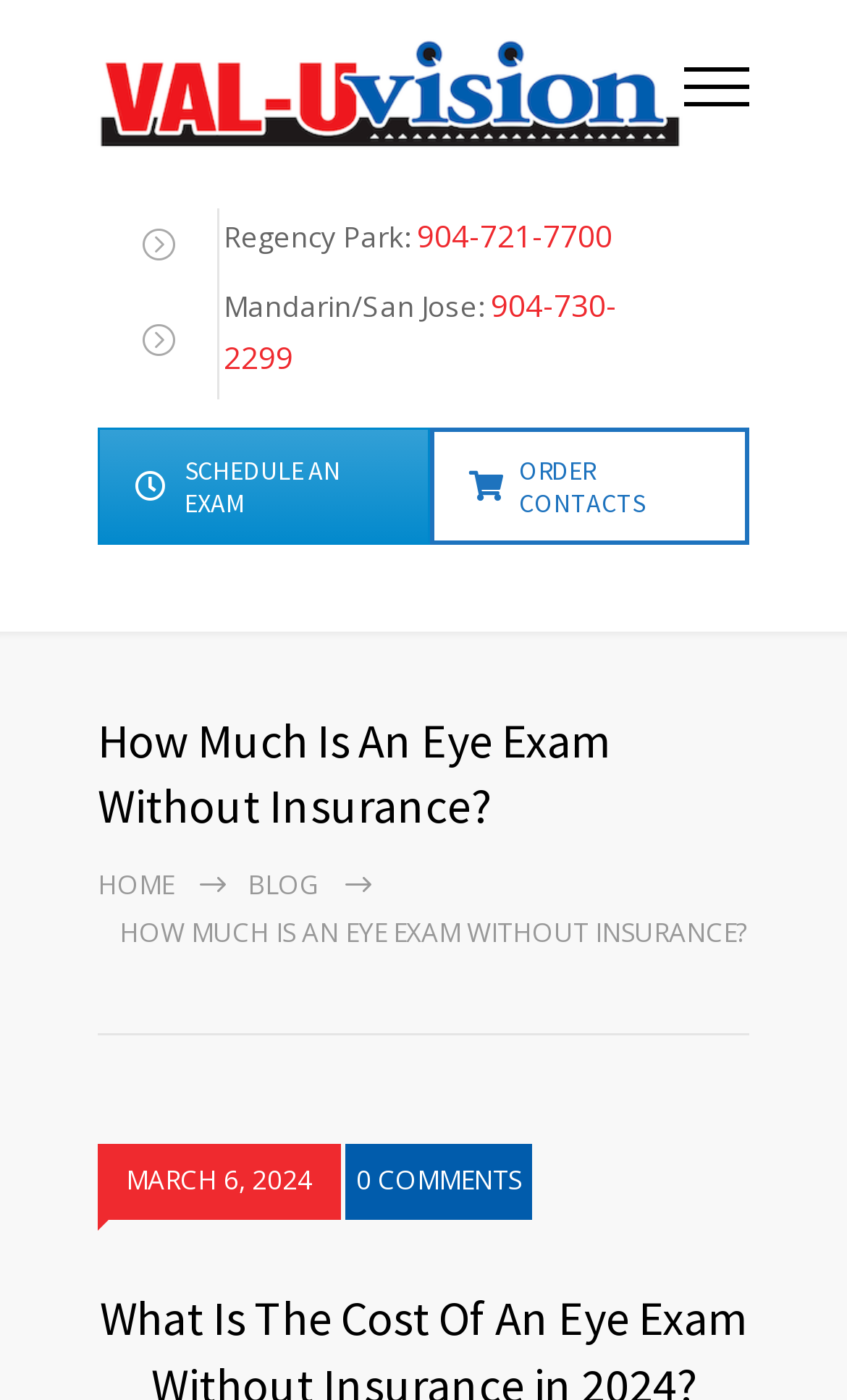Describe all the visual and textual components of the webpage comprehensively.

The webpage appears to be about eye exams and their costs without insurance. At the top left, there is a logo image with a link. Next to it, there is another link. Below these elements, there are two sections with contact information, including addresses and phone numbers for Regency Park and Mandarin/San Jose locations.

In the middle of the page, there are two prominent buttons: "SCHEDULE AN EXAM" and "ORDER CONTACTS". Below these buttons, there is a table layout that contains the main content. The title "How Much Is An Eye Exam Without Insurance?" is displayed prominently in a heading element.

Under the title, there are navigation links to "HOME" and "BLOG", separated by a small gap. The main content of the page is a text block that discusses the cost of eye exams without insurance, with the title "HOW MUCH IS AN EYE EXAM WITHOUT INSURANCE?" repeated. At the bottom of the page, there is a date "MARCH 6, 2024" and a link to "0 COMMENTS".